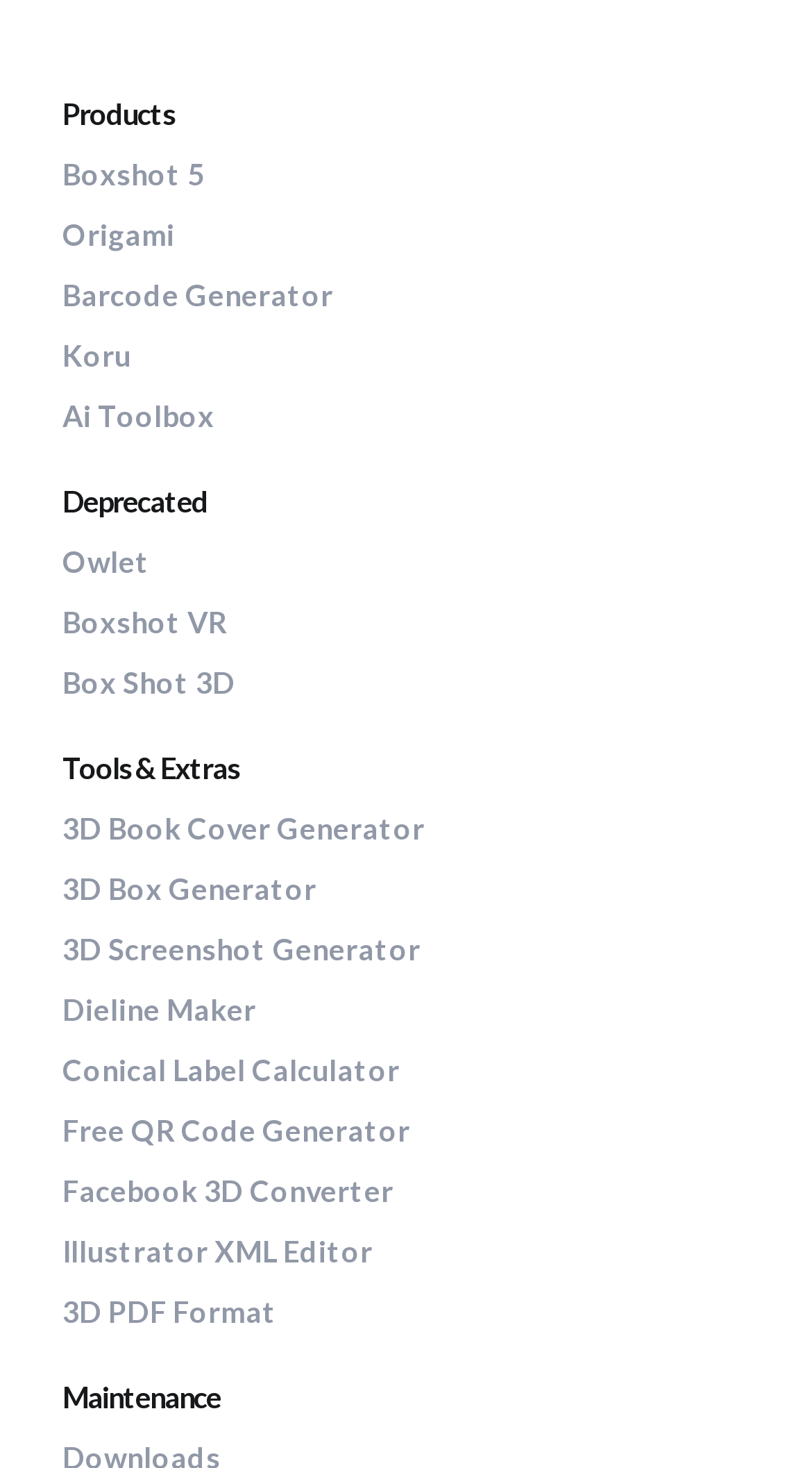How many headings are there on the webpage?
Please provide a detailed and thorough answer to the question.

I identified the headings on the webpage, which are 'Products', 'Deprecated', 'Tools & Extras', and 'Maintenance', and found that there are 4 headings in total.